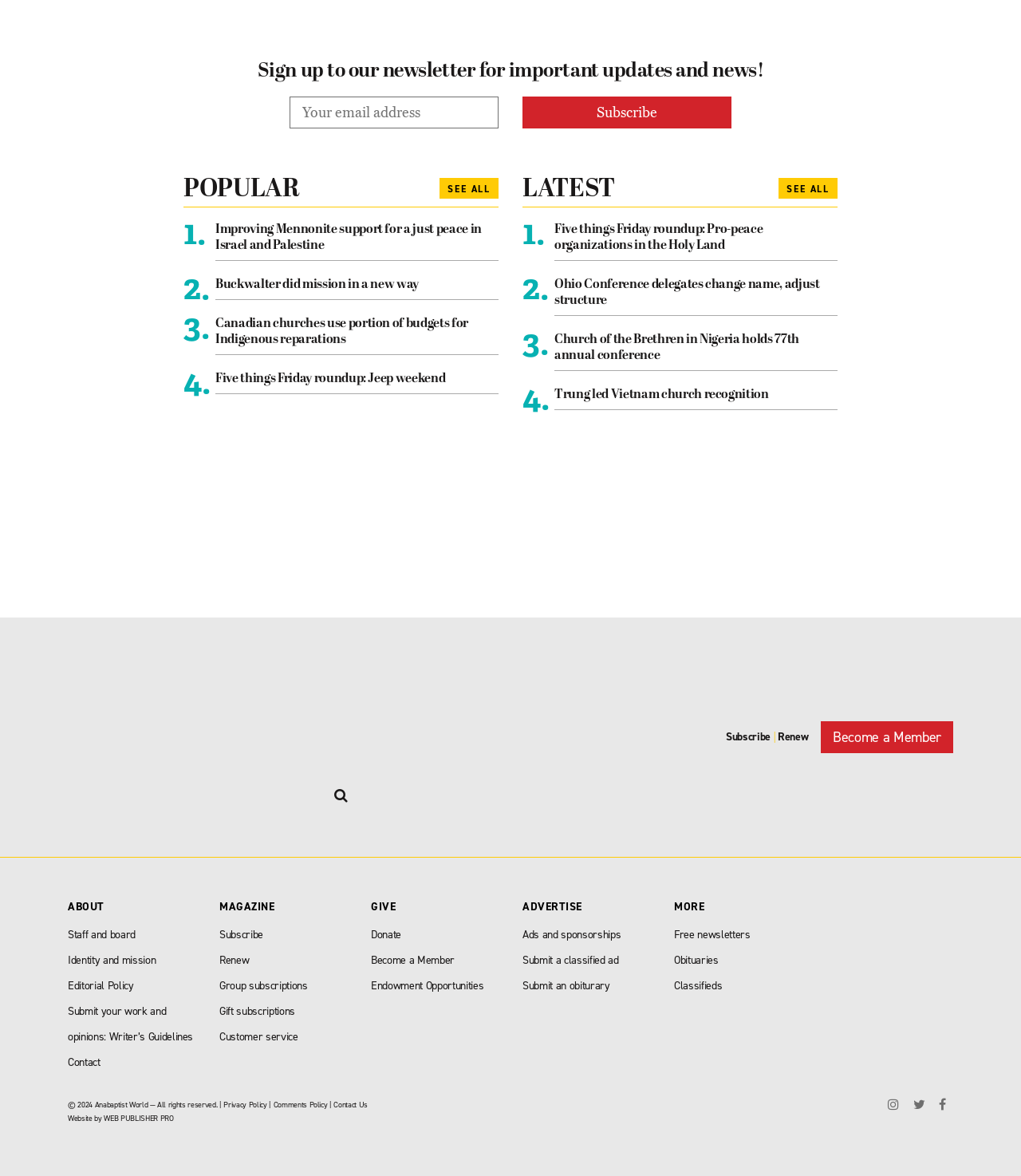Provide the bounding box coordinates for the UI element that is described as: "See All".

[0.763, 0.151, 0.82, 0.169]